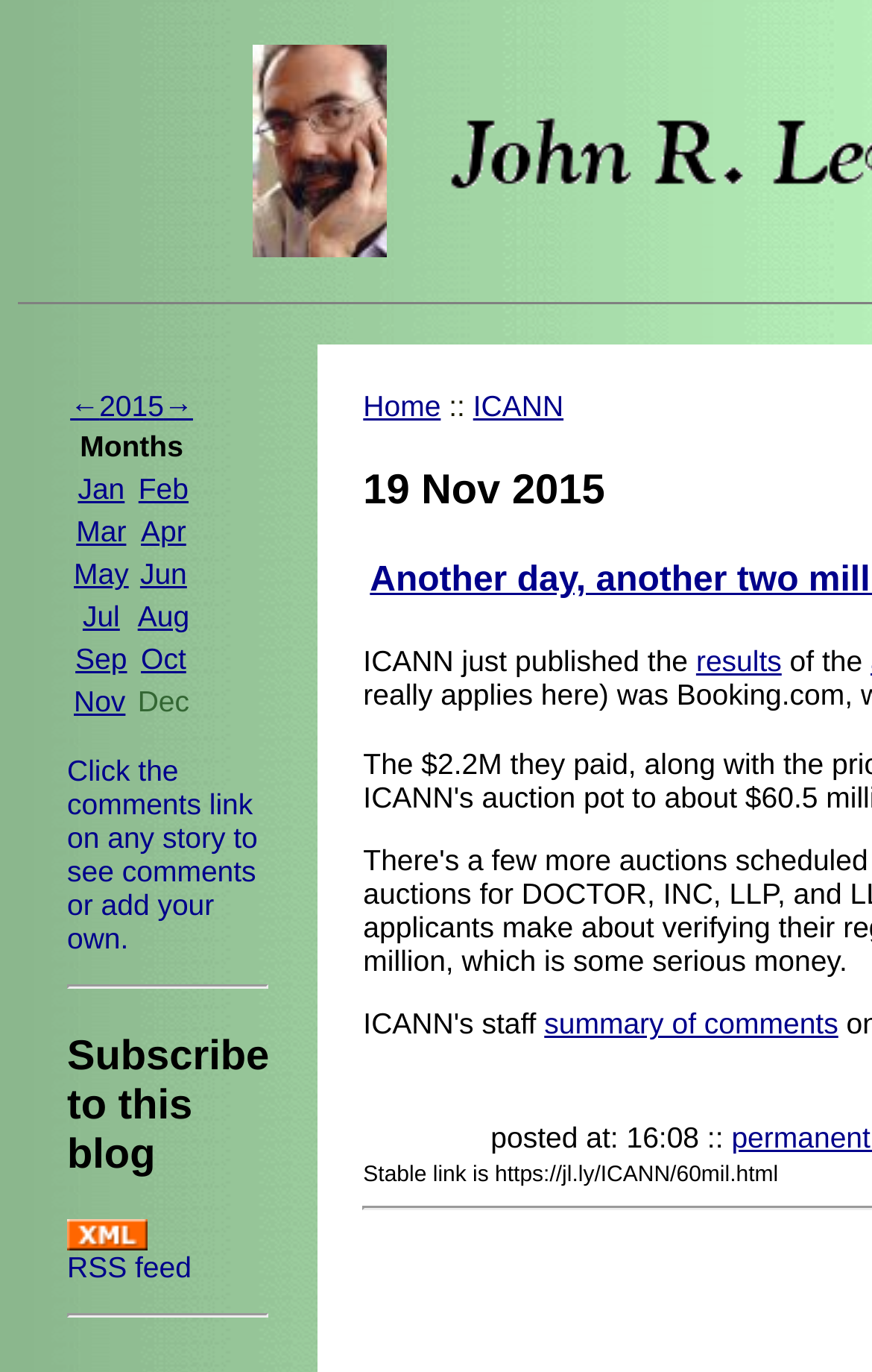Pinpoint the bounding box coordinates for the area that should be clicked to perform the following instruction: "Click the 'Jan' link".

[0.082, 0.342, 0.15, 0.37]